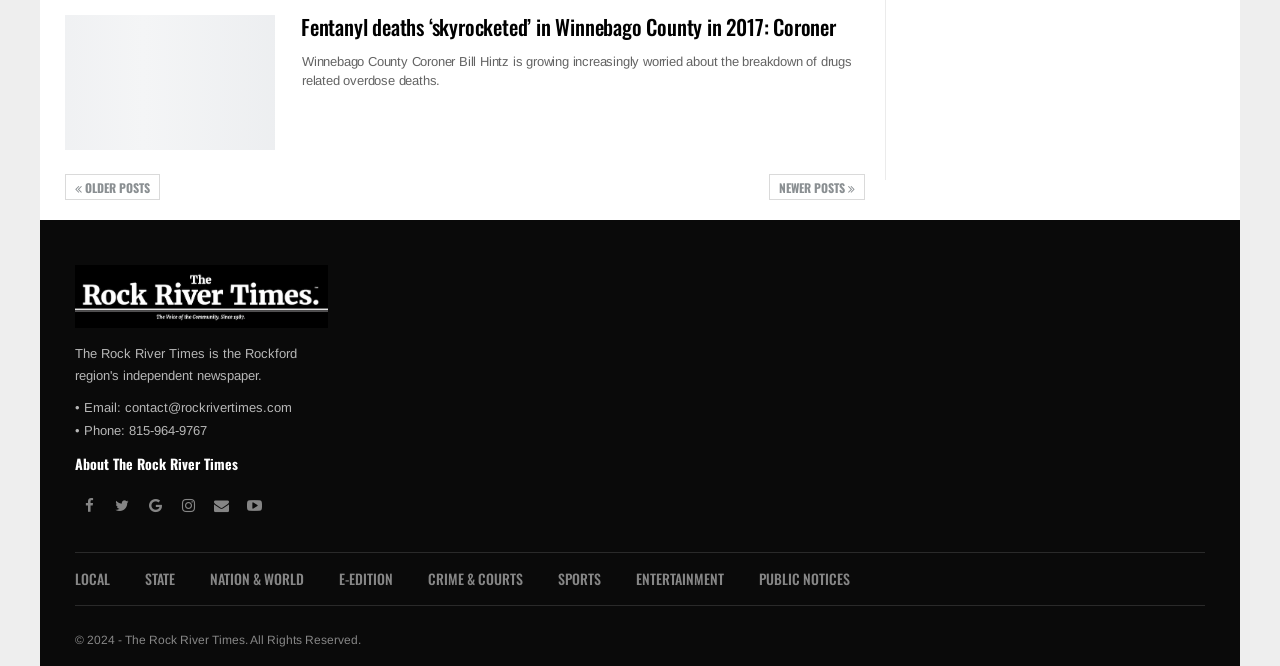Find the bounding box coordinates of the clickable area that will achieve the following instruction: "Visit the about page of The Rock River Times".

[0.059, 0.68, 0.186, 0.711]